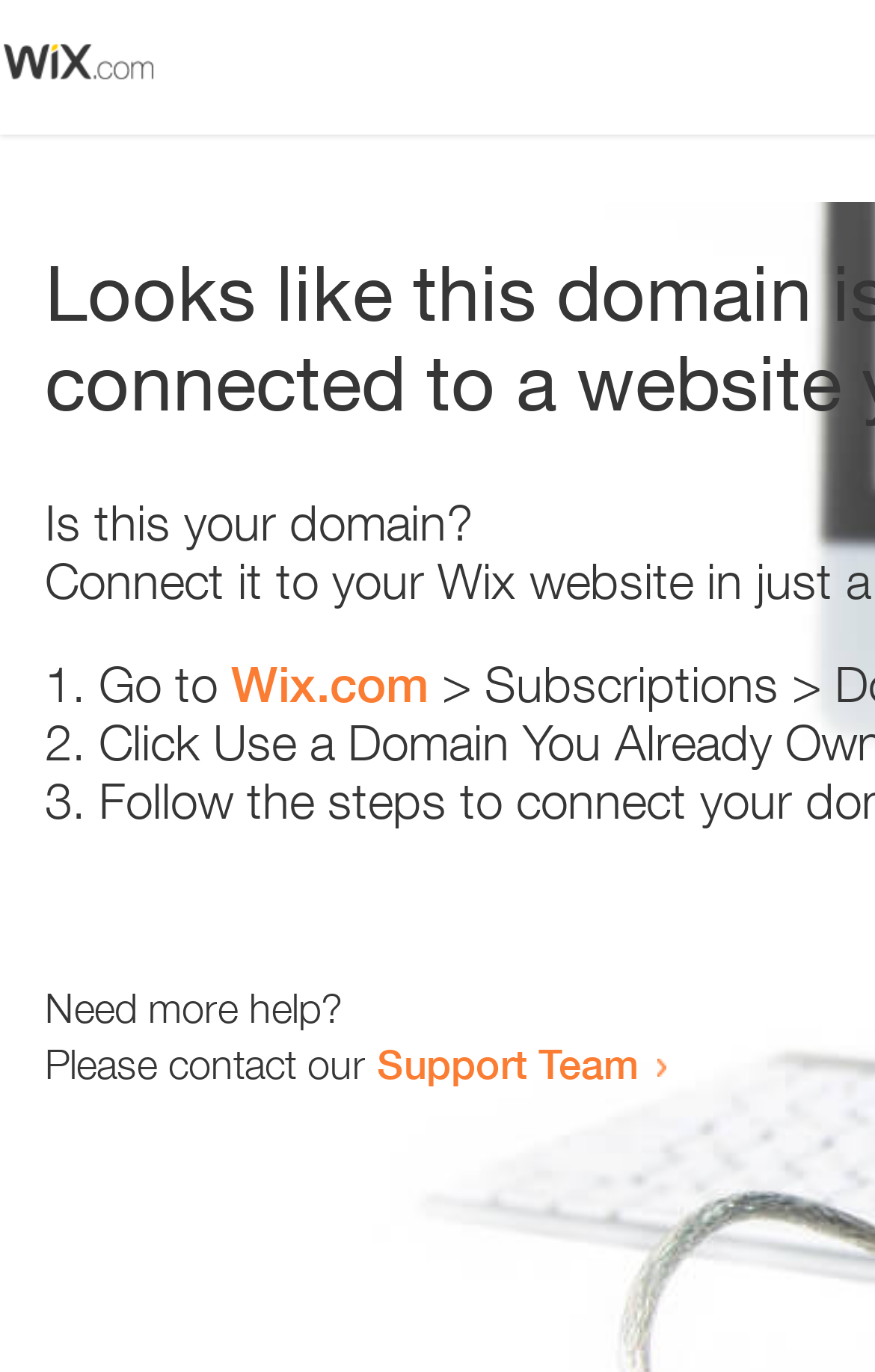Provide a thorough summary of the webpage.

The webpage appears to be an error page, with a small image at the top left corner. Below the image, there is a heading that reads "Is this your domain?" centered on the page. 

Underneath the heading, there is a numbered list with three items. The first item starts with "1." and is followed by the text "Go to" and a link to "Wix.com". The second item starts with "2." and the third item starts with "3.". 

Further down the page, there is a section that asks "Need more help?" followed by a sentence that says "Please contact our" and a link to the "Support Team".